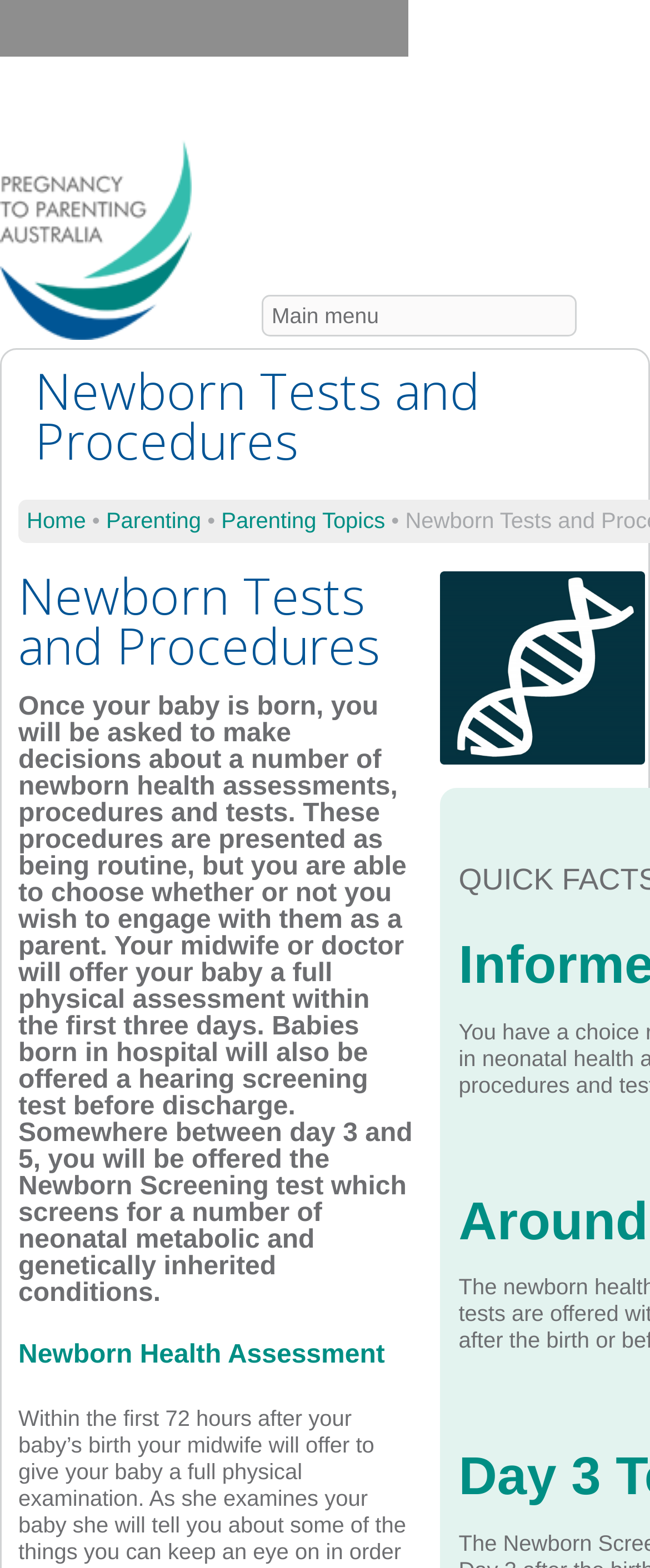Please indicate the bounding box coordinates of the element's region to be clicked to achieve the instruction: "Click on 'About Us'". Provide the coordinates as four float numbers between 0 and 1, i.e., [left, top, right, bottom].

[0.629, 0.004, 0.8, 0.032]